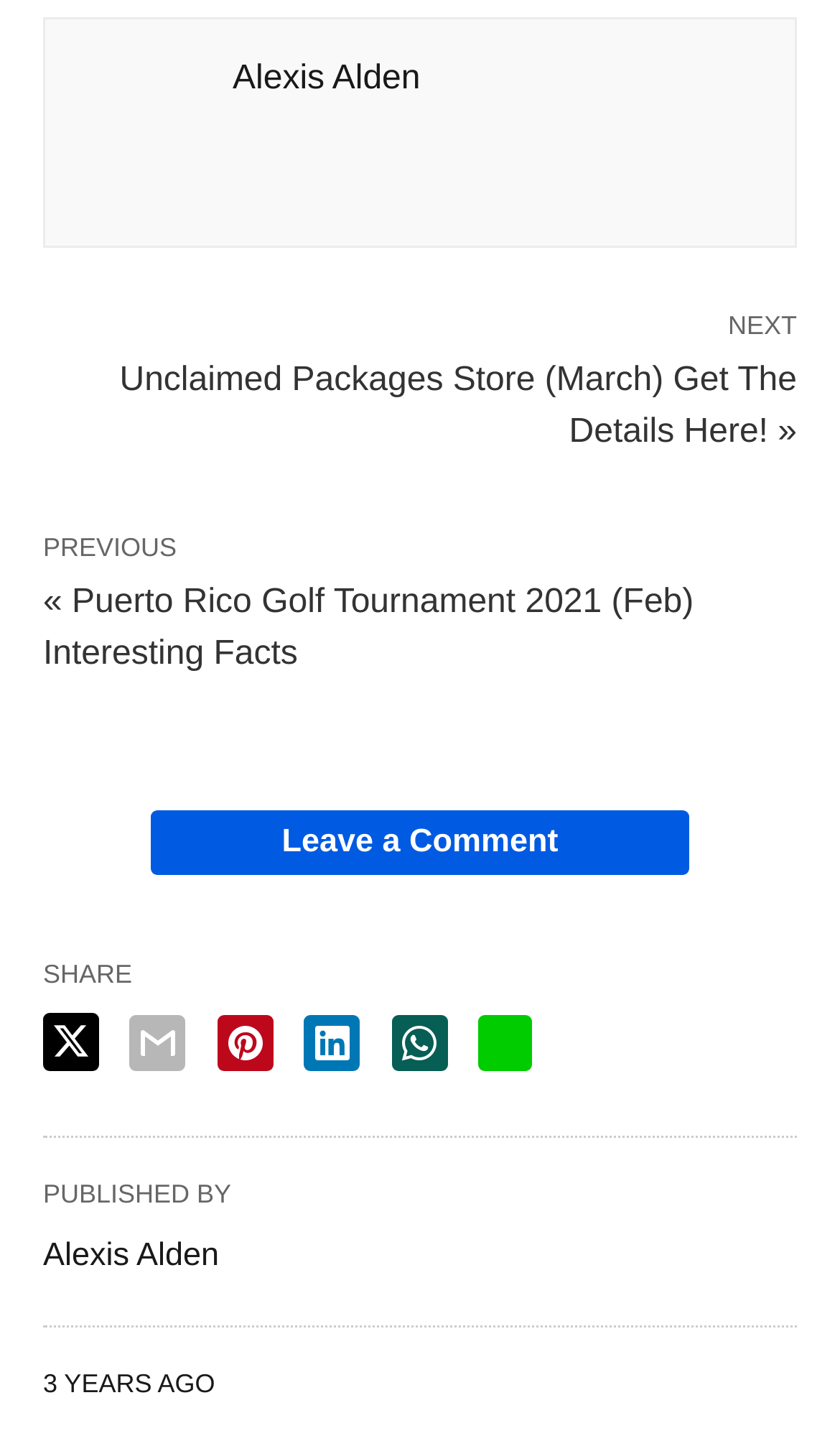Using the information in the image, could you please answer the following question in detail:
What is the topic of the next article?

The topic of the next article can be found by looking at the 'NEXT' link, which mentions 'NEXT Unclaimed Packages Store (March) Get The Details Here!'.